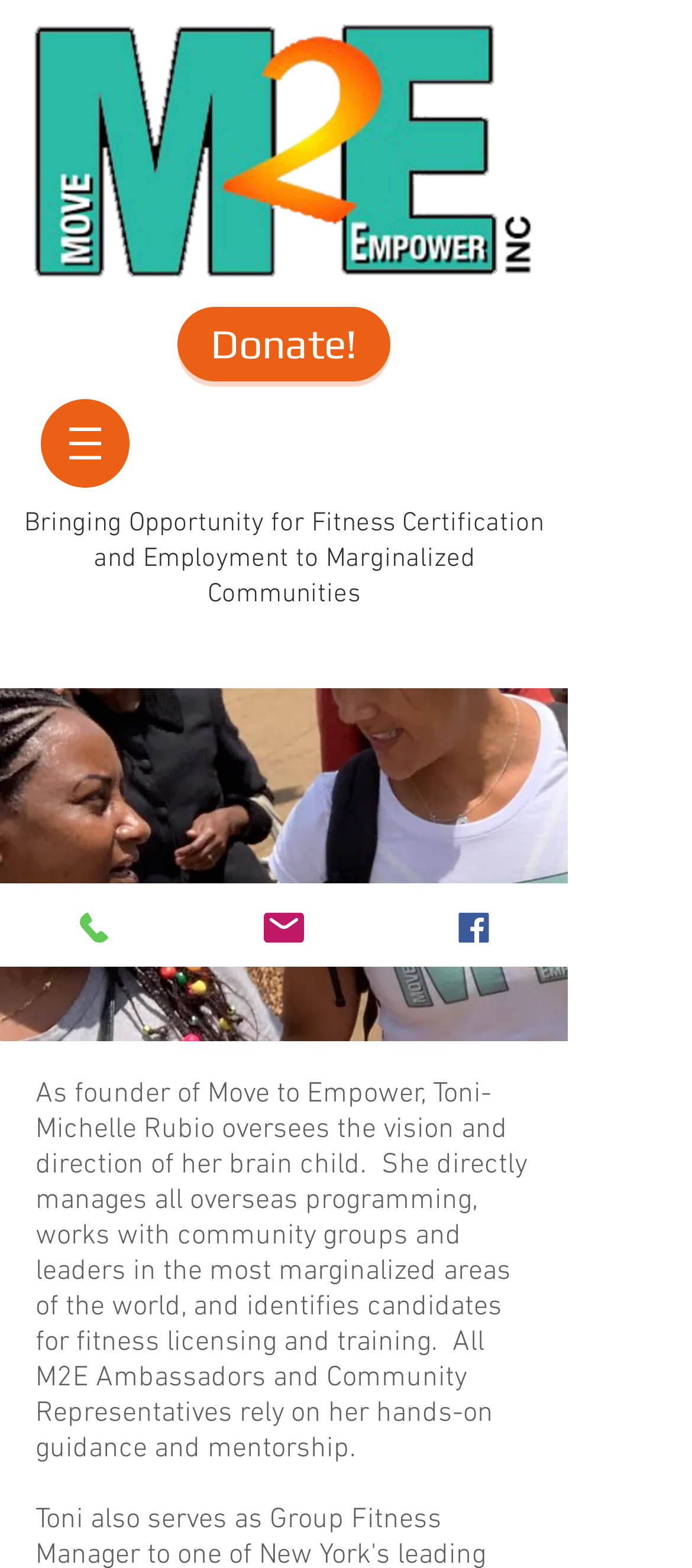What is Toni-Michelle Rubio's responsibility?
Look at the image and answer the question with a single word or phrase.

Oversees vision and direction